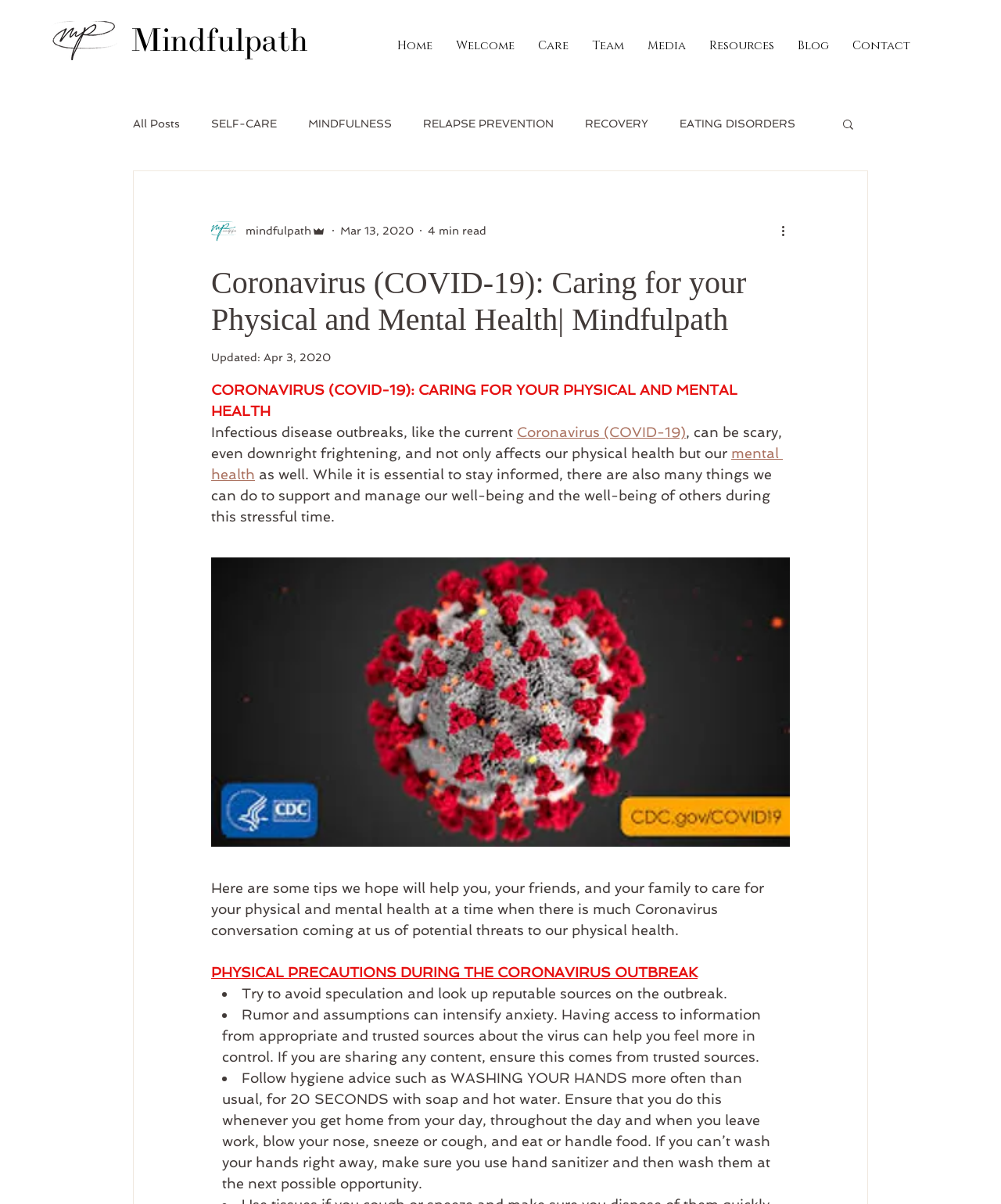Identify the bounding box coordinates of the clickable section necessary to follow the following instruction: "Click on the 'More actions' button". The coordinates should be presented as four float numbers from 0 to 1, i.e., [left, top, right, bottom].

[0.778, 0.184, 0.797, 0.199]